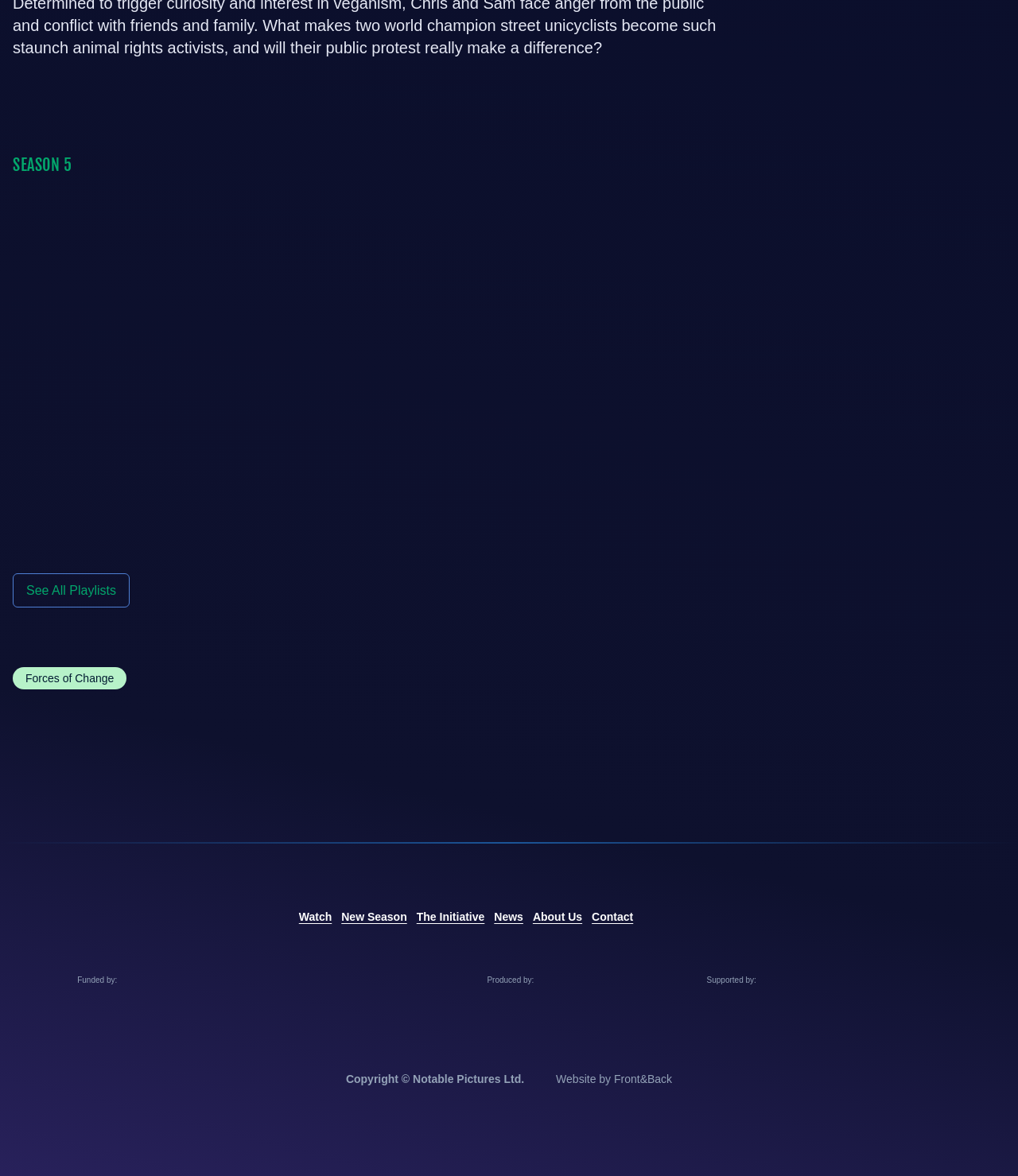Show me the bounding box coordinates of the clickable region to achieve the task as per the instruction: "Go to 'Watch'".

[0.294, 0.774, 0.326, 0.785]